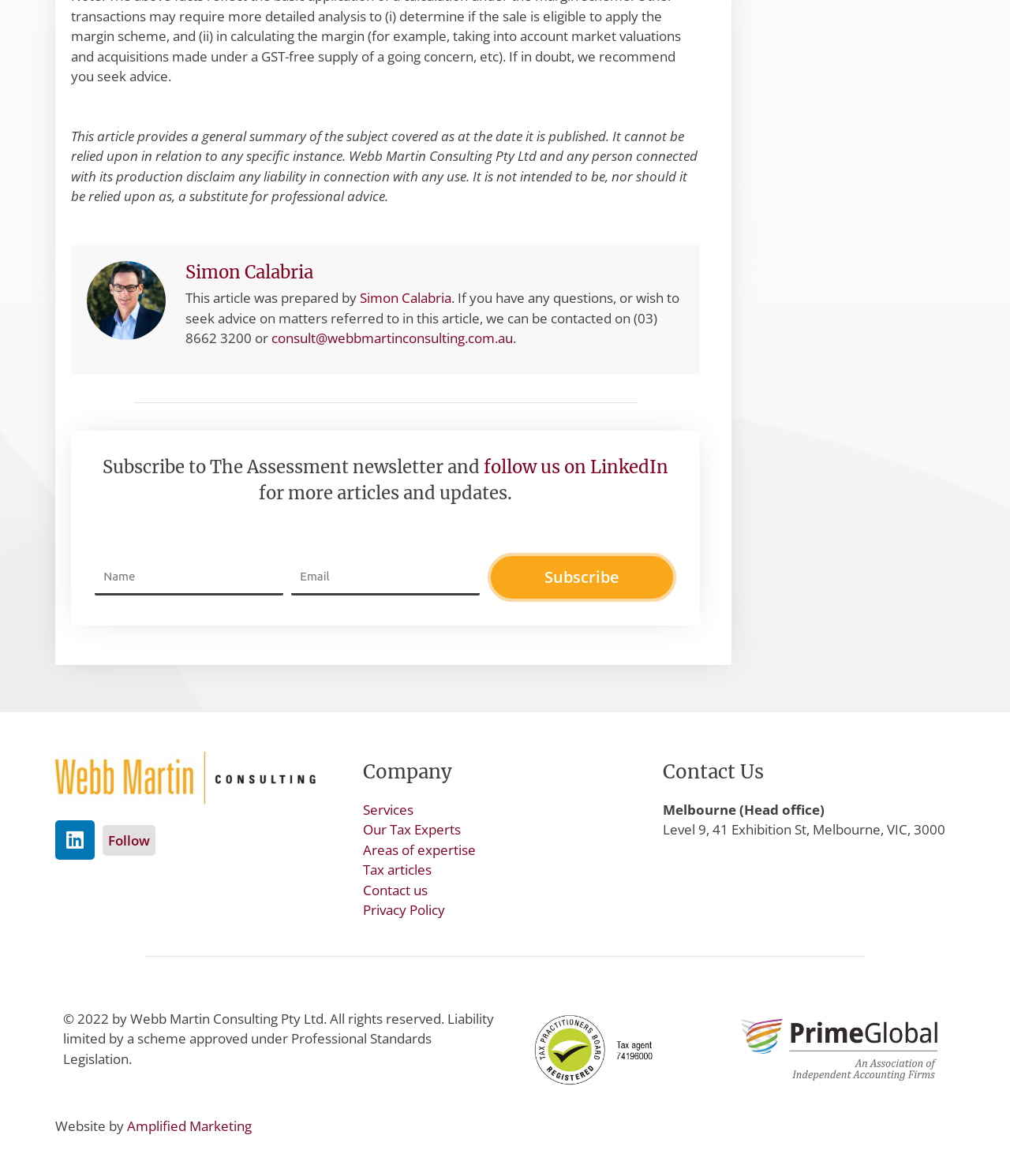Using the information from the screenshot, answer the following question thoroughly:
What is the location of the head office?

The location of the head office is Melbourne, which is mentioned in the StaticText 'Melbourne (Head office)' and also in the address 'Level 9, 41 Exhibition St, Melbourne, VIC, 3000'.